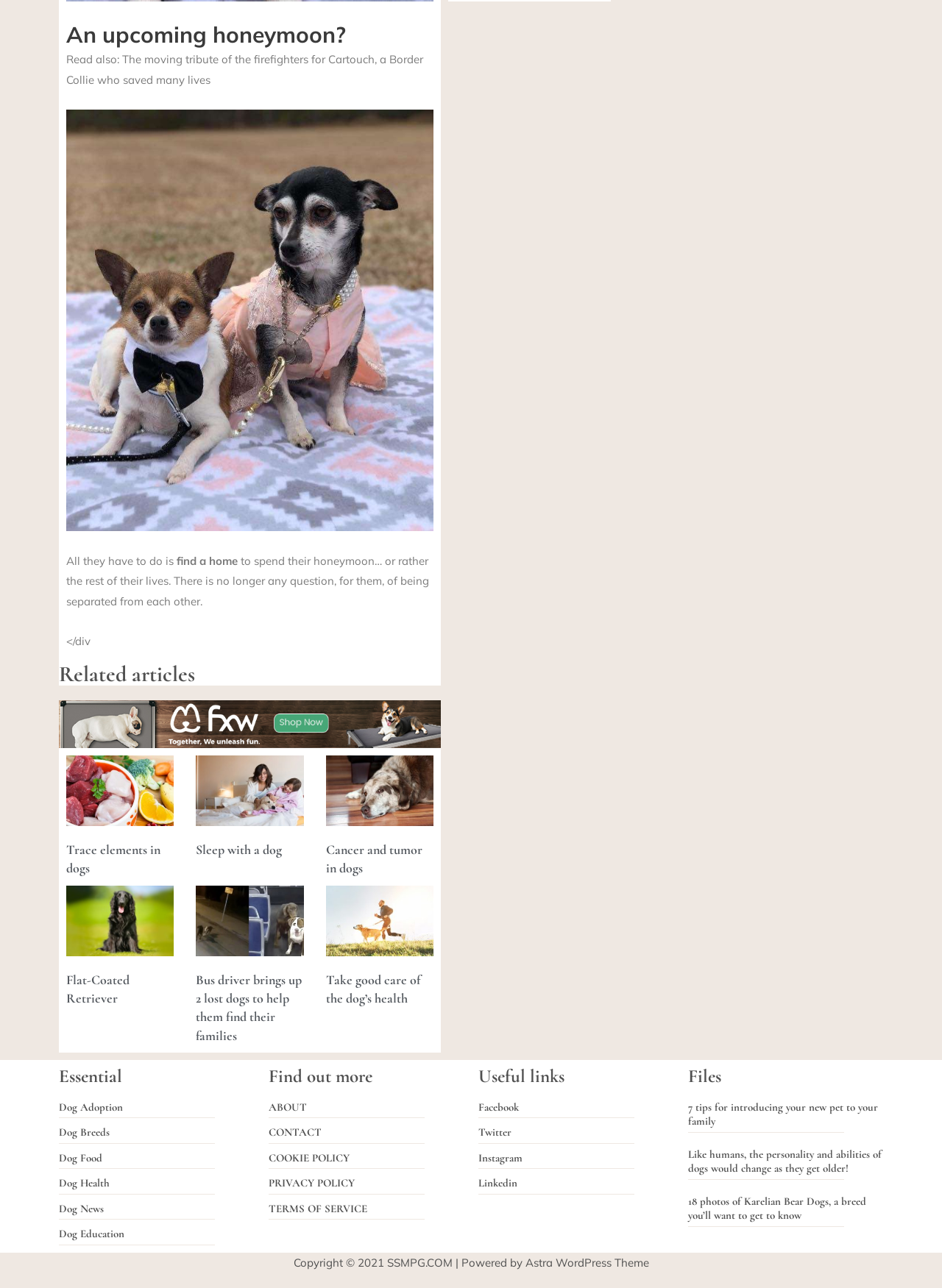What is the topic of the webpage?
Look at the webpage screenshot and answer the question with a detailed explanation.

Based on the various headings and article titles on the webpage, such as 'Dog Adoption', 'Dog Breeds', 'Dog Food', and 'Dog Health', it is clear that the topic of the webpage is related to dogs.